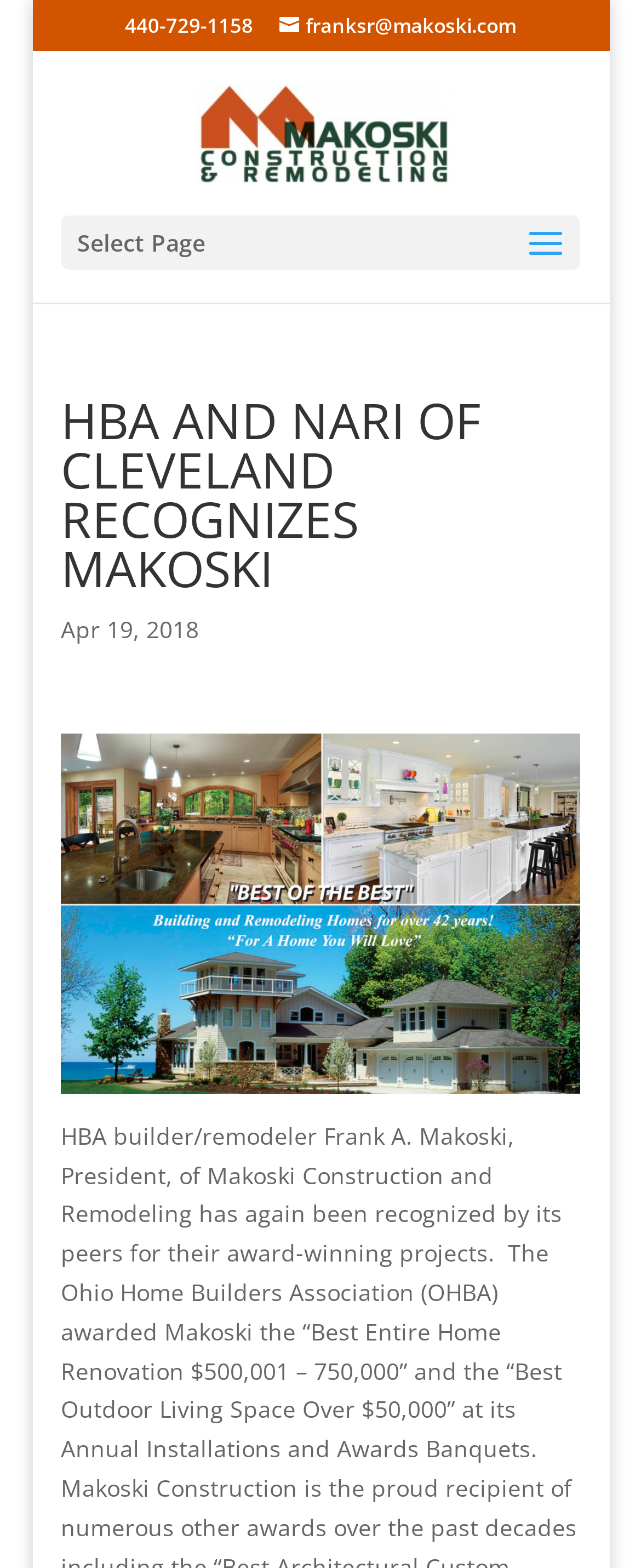Give the bounding box coordinates for this UI element: "franksr@makoski.com". The coordinates should be four float numbers between 0 and 1, arranged as [left, top, right, bottom].

[0.436, 0.007, 0.805, 0.025]